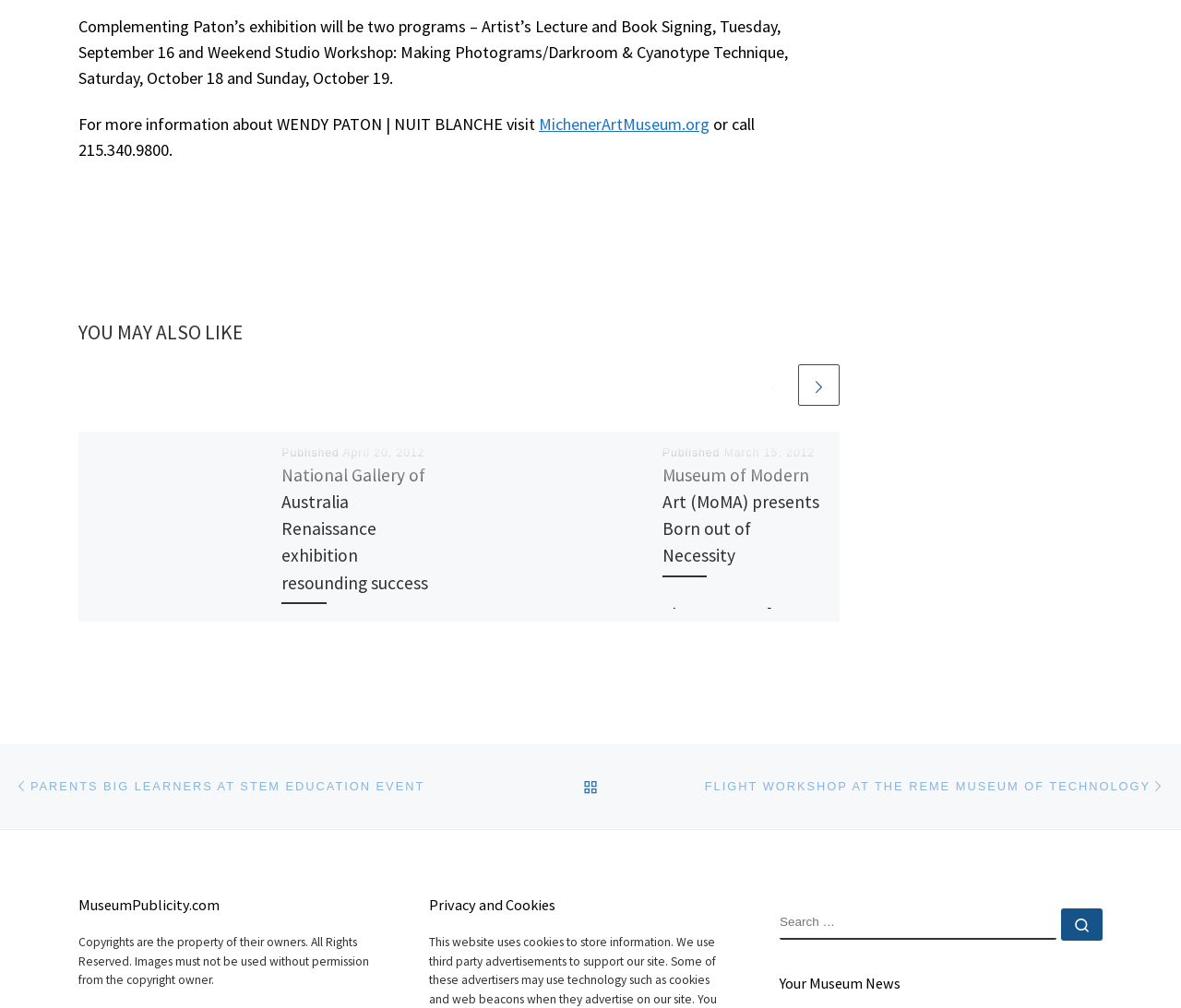Please give a concise answer to this question using a single word or phrase: 
What is the name of the museum mentioned in the third article?

J. Paul Getty Museum